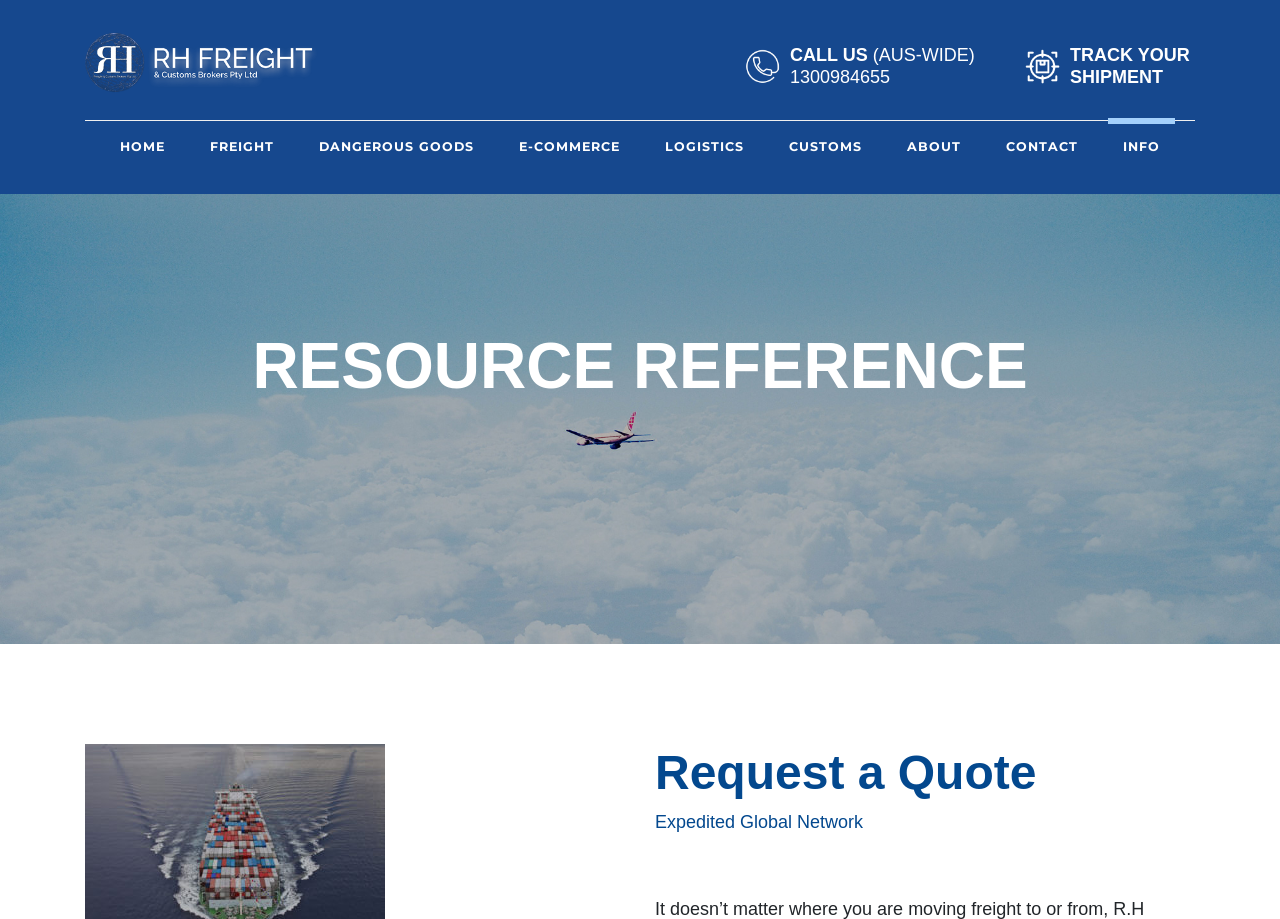Show the bounding box coordinates for the HTML element as described: "Logistics".

[0.52, 0.151, 0.581, 0.175]